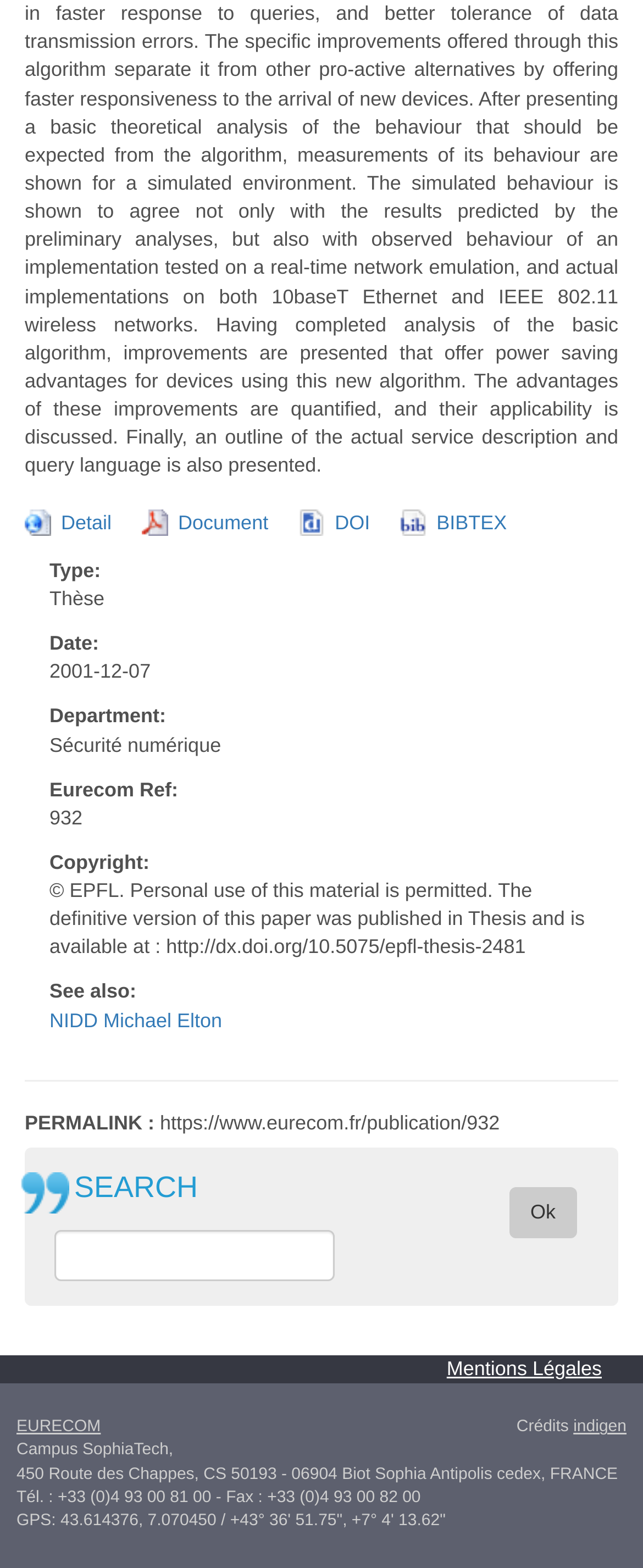Can you determine the bounding box coordinates of the area that needs to be clicked to fulfill the following instruction: "Visit the EURECOM website"?

[0.026, 0.905, 0.157, 0.916]